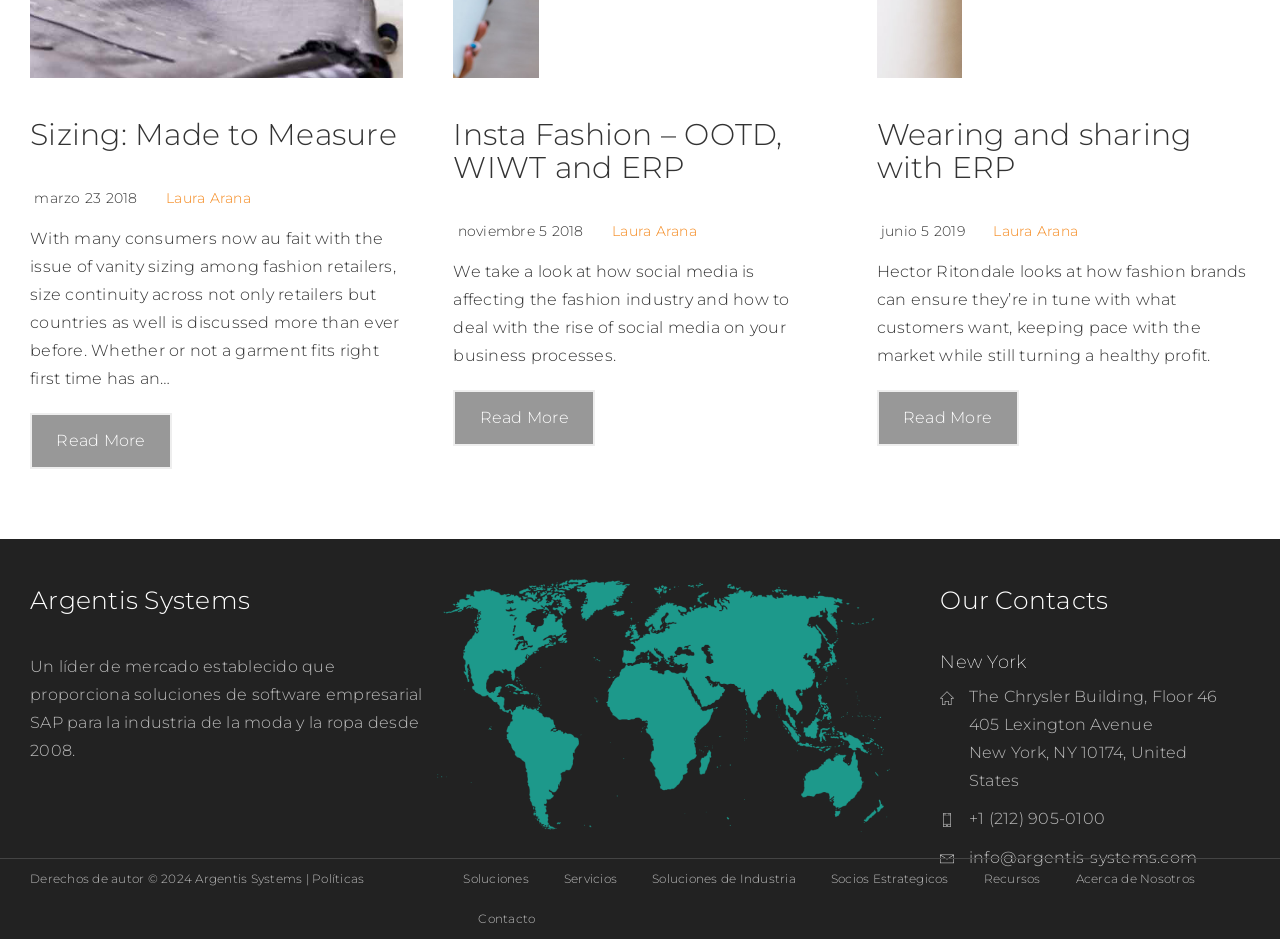Find the bounding box of the web element that fits this description: "Acerca de Nosotros".

[0.832, 0.913, 0.941, 0.956]